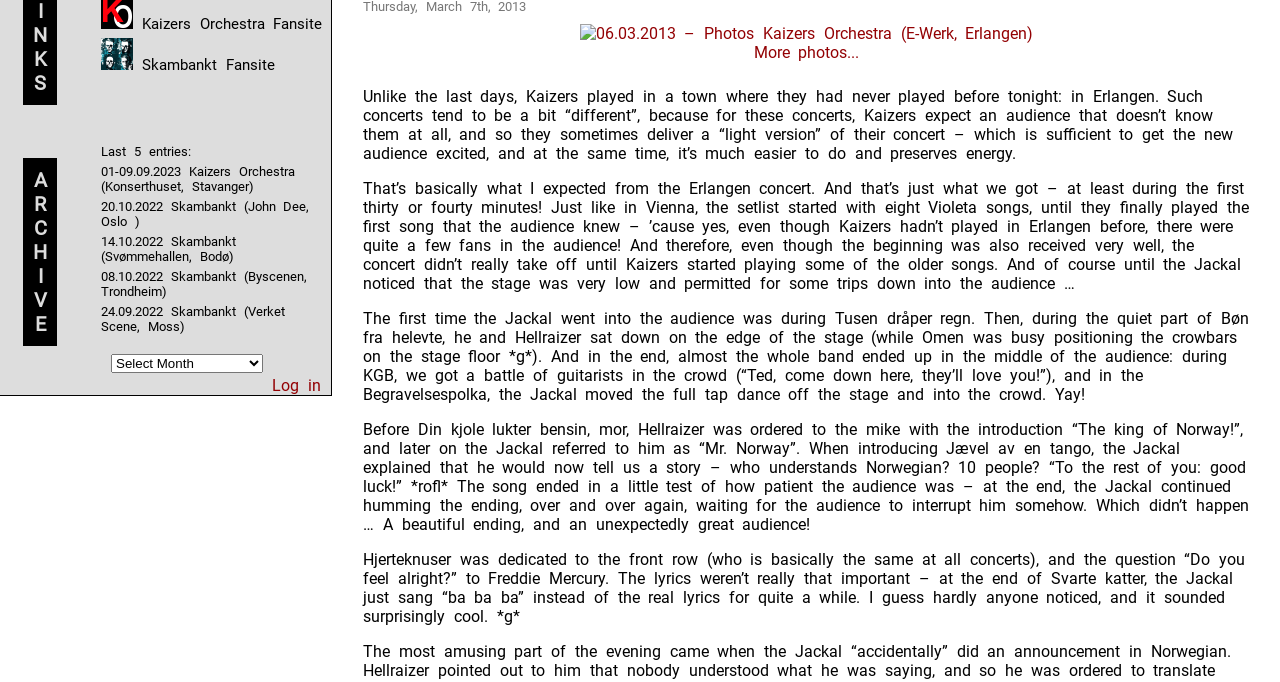Identify the bounding box for the given UI element using the description provided. Coordinates should be in the format (top-left x, top-left y, bottom-right x, bottom-right y) and must be between 0 and 1. Here is the description: 08.10.2022 Skambankt (Byscenen, Trondheim)

[0.079, 0.394, 0.24, 0.438]